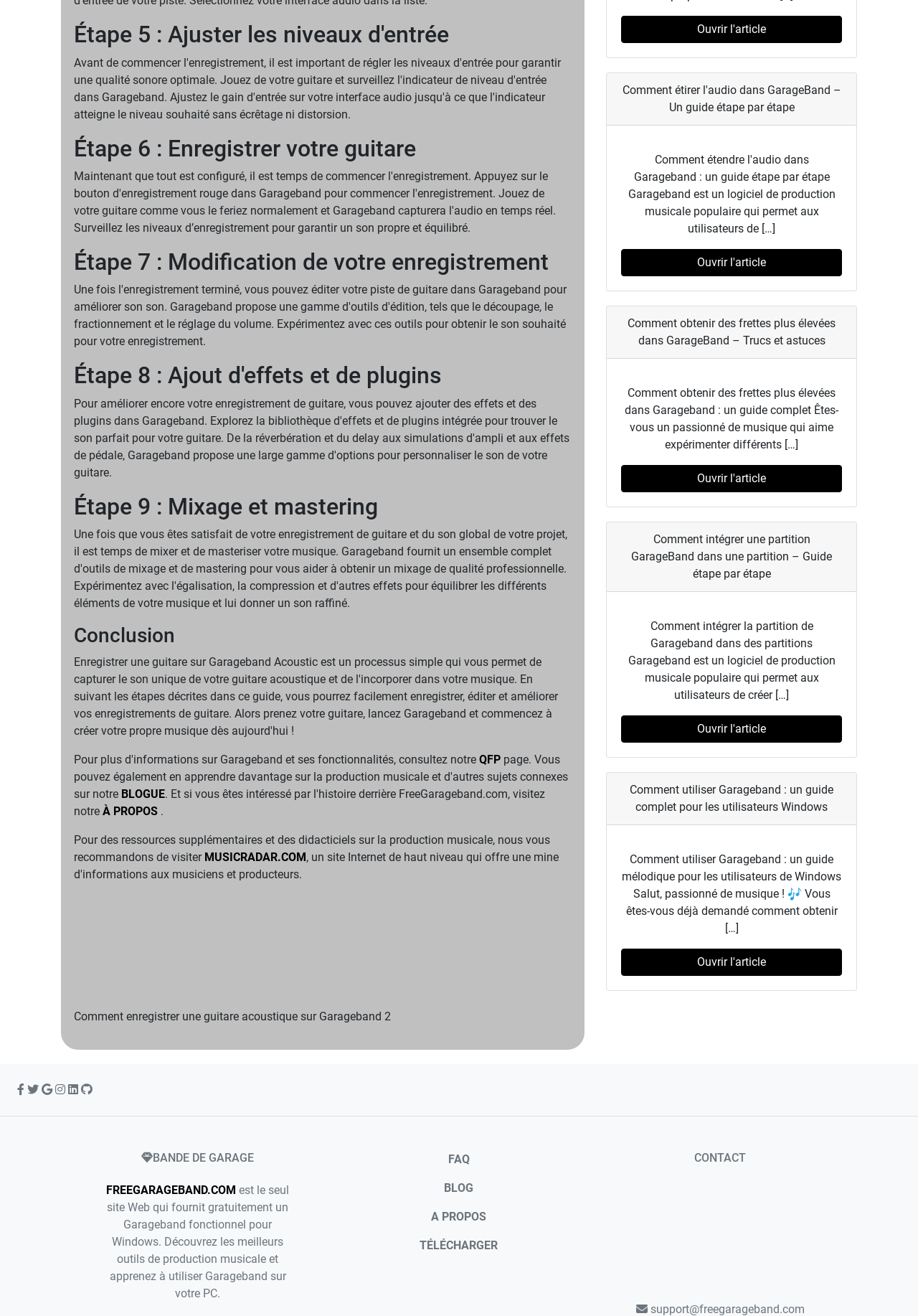Please specify the bounding box coordinates of the region to click in order to perform the following instruction: "Open the article about recording an acoustic guitar on Garageband".

[0.677, 0.012, 0.917, 0.033]